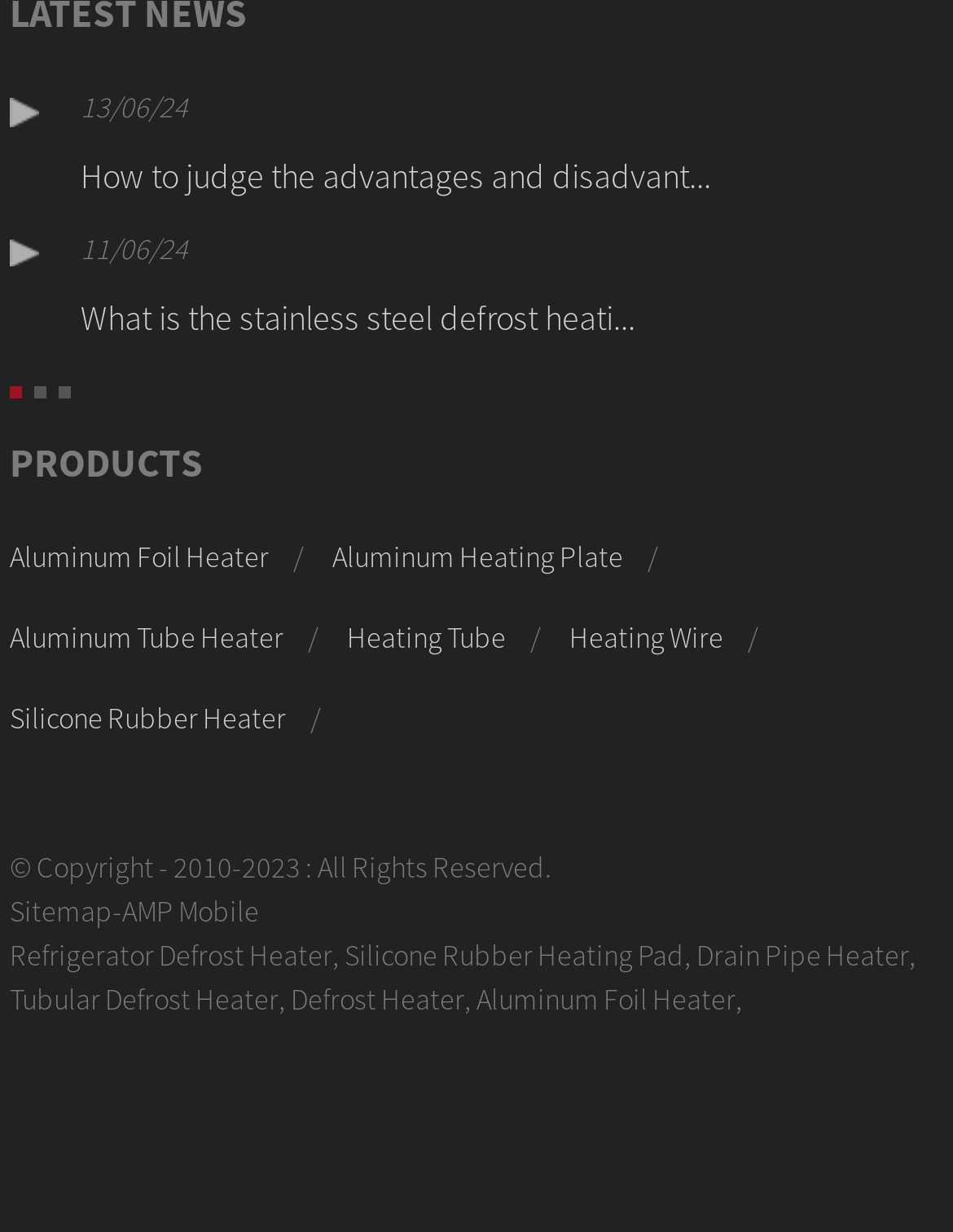Using the information from the screenshot, answer the following question thoroughly:
What is the copyright year range of the website?

I found the copyright year range of the website by looking at the 'StaticText' element with the text '© Copyright - 2010-2023 : All Rights Reserved.', which indicates the copyright year range.